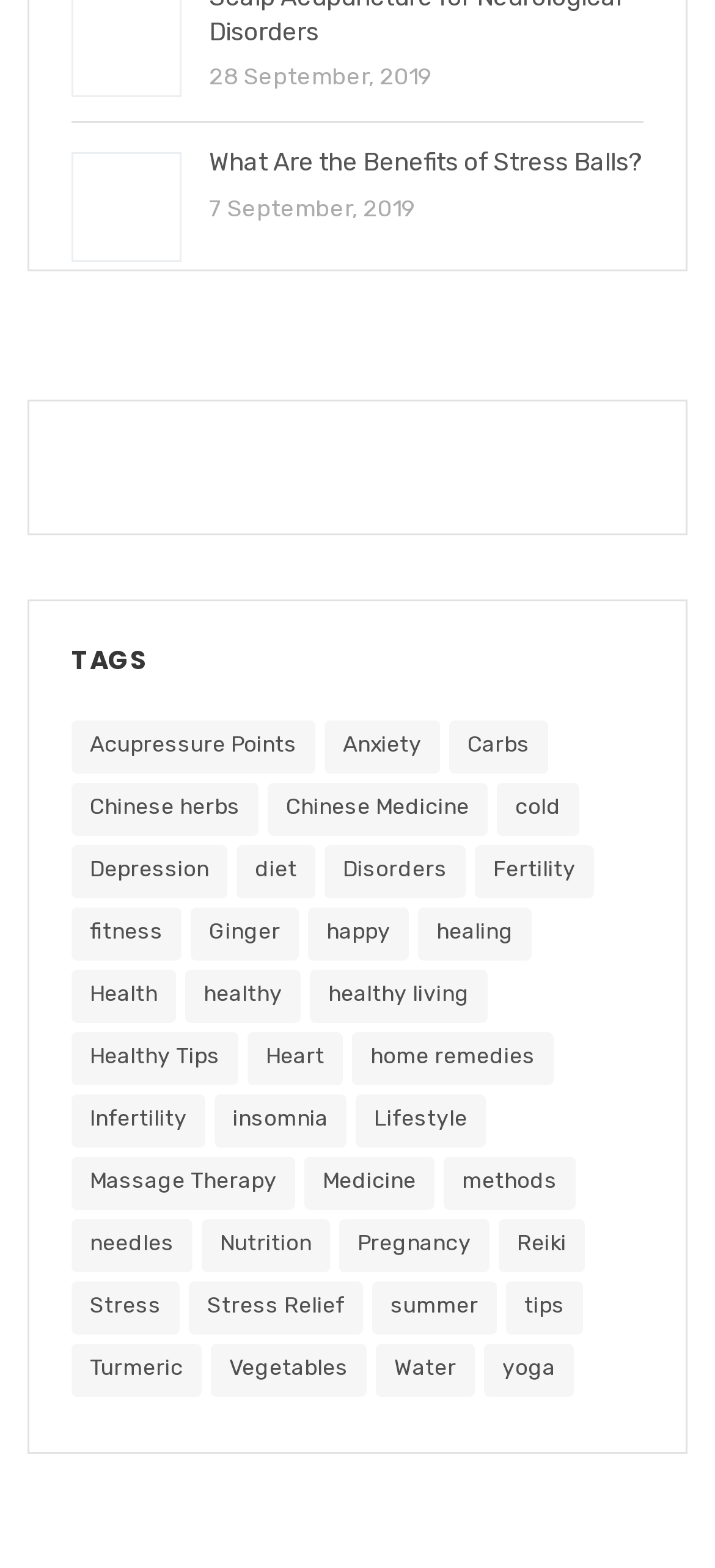Please look at the image and answer the question with a detailed explanation: What is the topic of the link below 'TAGS'?

The link below the 'TAGS' heading is labeled 'Acupressure Points (1 item)', indicating that it is related to the topic of Acupressure Points and has 1 item associated with it.